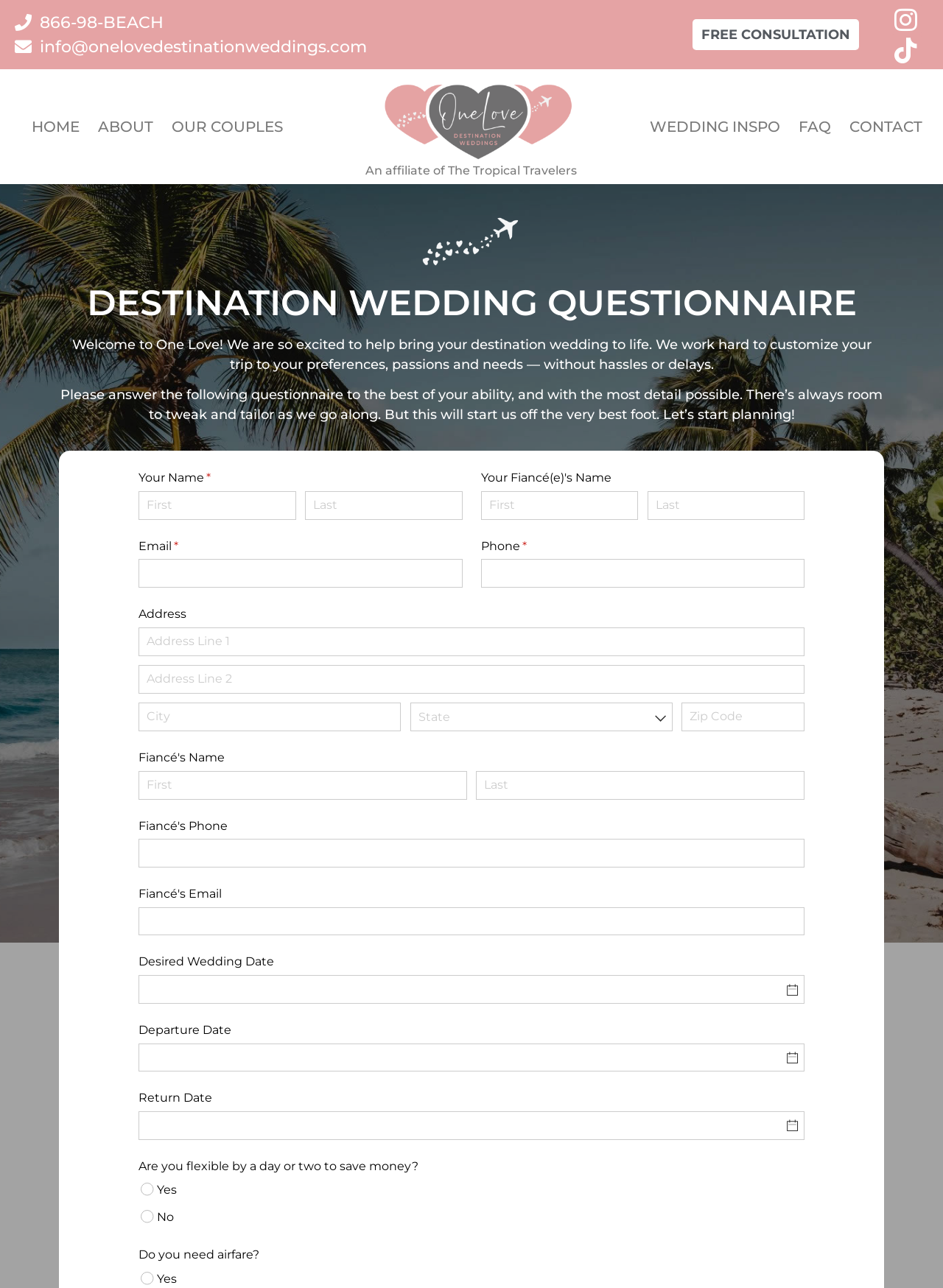Provide the bounding box for the UI element matching this description: "Our Couples".

[0.182, 0.085, 0.3, 0.112]